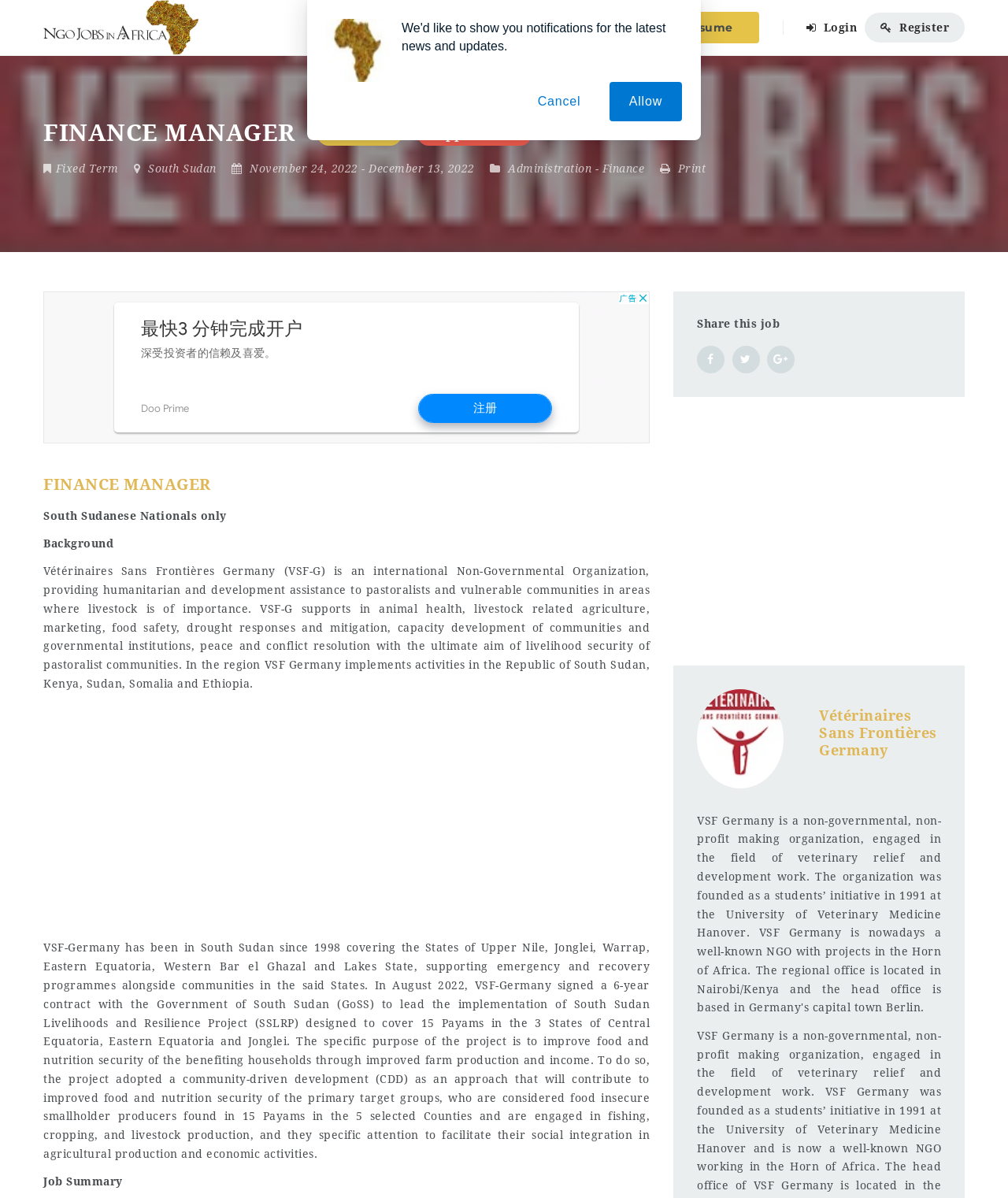Illustrate the webpage's structure and main components comprehensively.

This webpage is about a job posting for a Finance Manager position at Vétérinaires Sans Frontières Germany, an international Non-Governmental Organization. At the top of the page, there is a navigation menu with links to "Home", "Jobs", "Resumes", "Post A Job", and "Pages". On the right side of the navigation menu, there are links to "Post a Resume" and "Login/Register".

Below the navigation menu, there is a heading that displays the job title "FINANCE MANAGER" with 140 views and 0 applications. Underneath, there are links to "Fixed Term", "South Sudan", and "Administration" and "Finance" categories. There is also a "Print" icon and a time period from November 24, 2022, to December 13, 2022.

The main content of the job posting is divided into sections. The first section provides background information about Vétérinaires Sans Frontières Germany, its mission, and its activities in South Sudan. The second section describes the South Sudan Livelihoods and Resilience Project (SSLRP) that the organization is implementing in partnership with the Government of South Sudan.

There is a "Job Summary" section, but its content is not provided. At the bottom of the page, there are social media sharing links and an "Advertisement" iframe. On the right side of the page, there is a section about Vétérinaires Sans Frontières Germany with a link to the organization's website. There are also notification icons and buttons to "Allow" or "Cancel" notifications.

Throughout the page, there are several "Advertisement" iframes and images, including a logo for "NGO Jobs In Africa" at the top left corner.